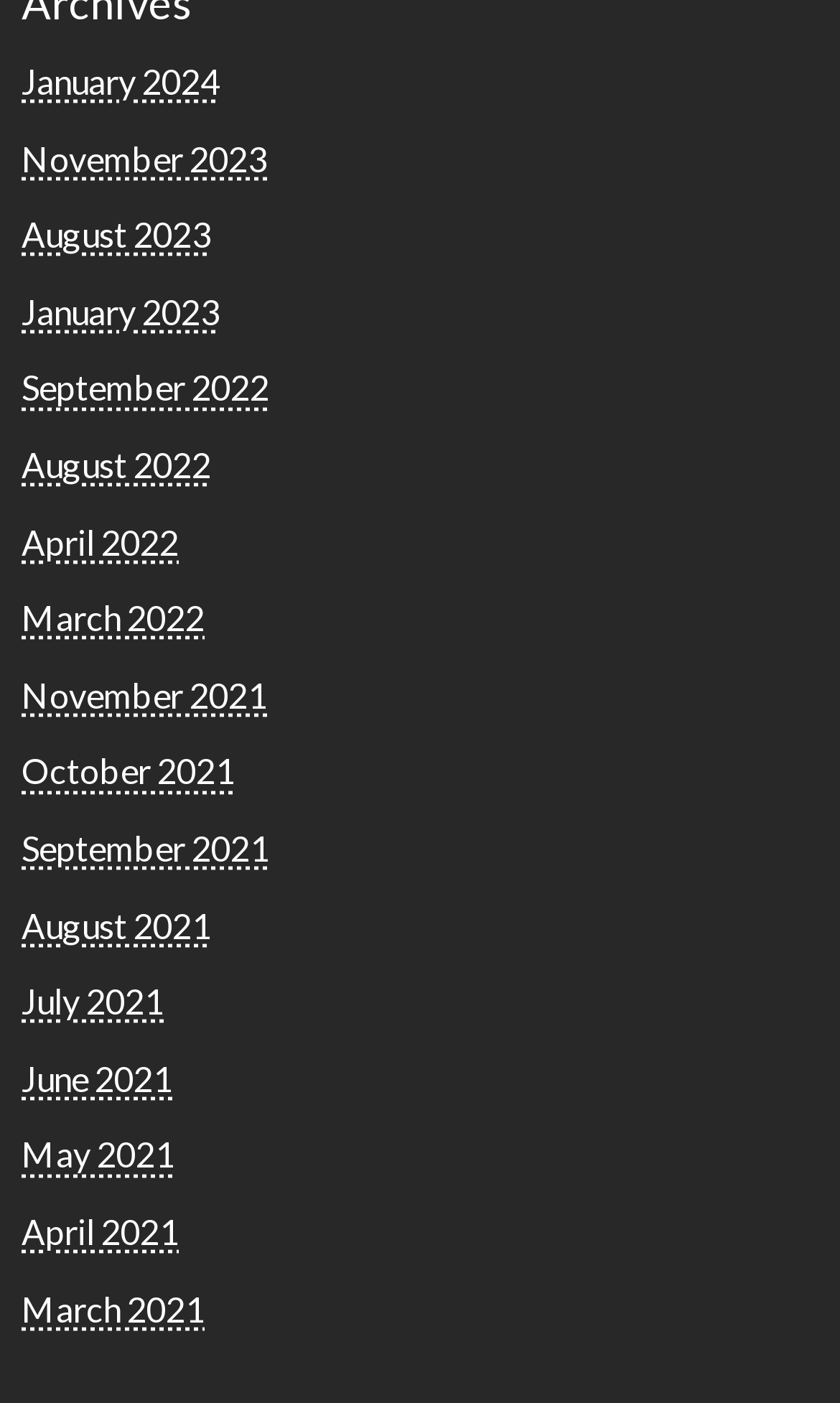Locate the bounding box of the UI element based on this description: "April 2021". Provide four float numbers between 0 and 1 as [left, top, right, bottom].

[0.026, 0.863, 0.213, 0.892]